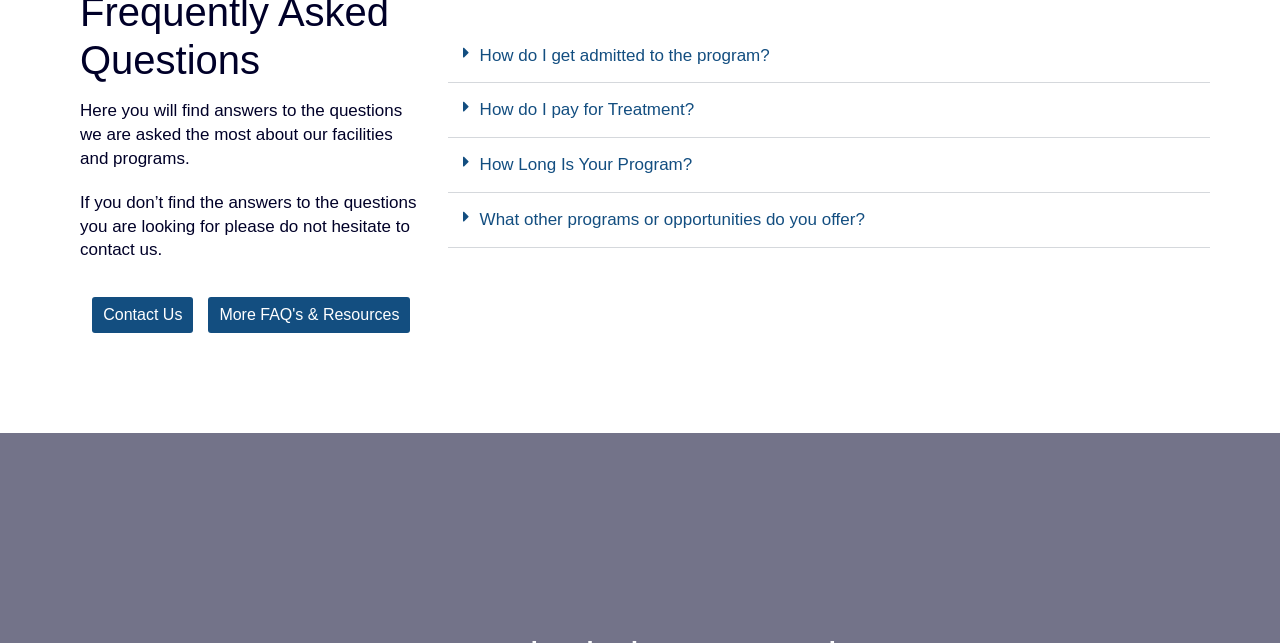What is the purpose of this webpage?
Using the picture, provide a one-word or short phrase answer.

FAQs